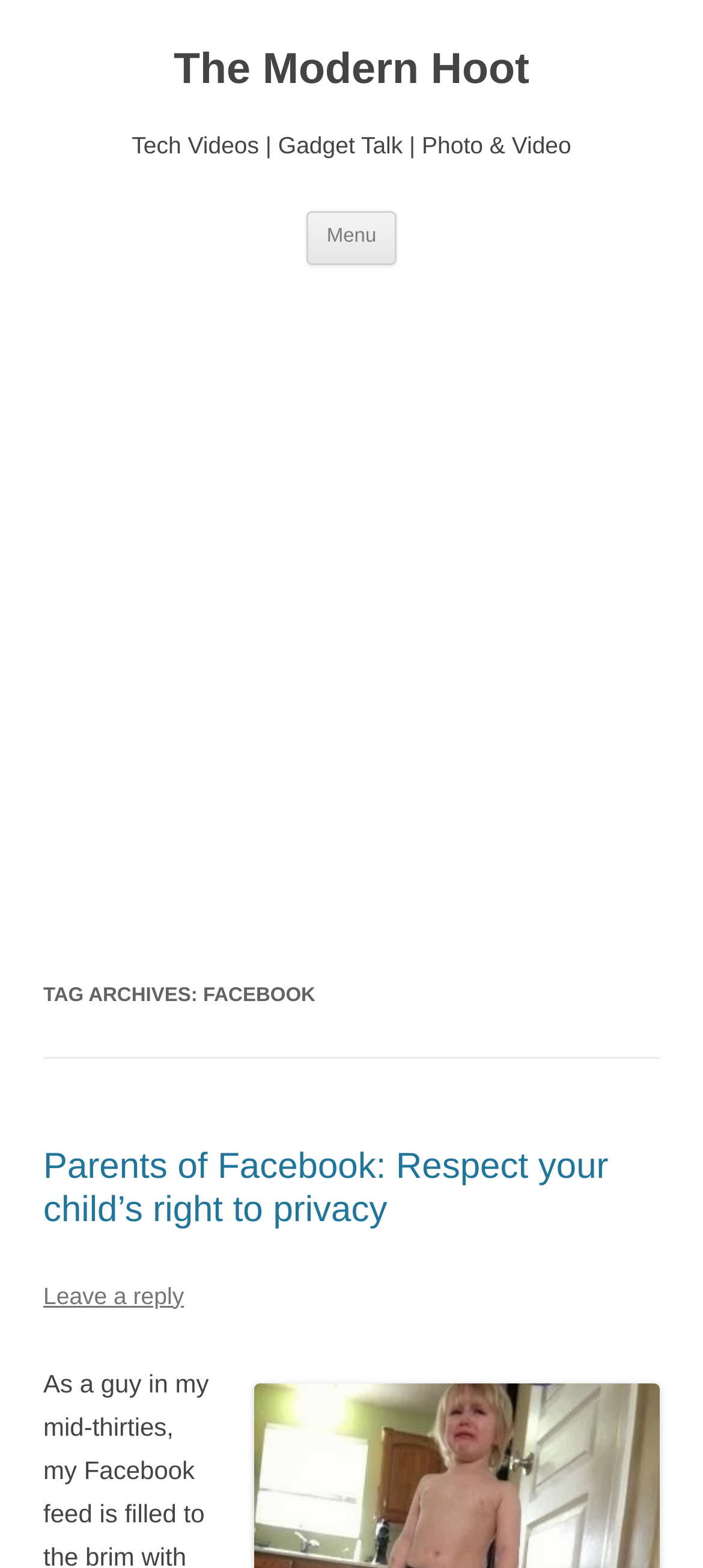What is the purpose of the 'Menu' button?
From the image, respond with a single word or phrase.

To navigate the website